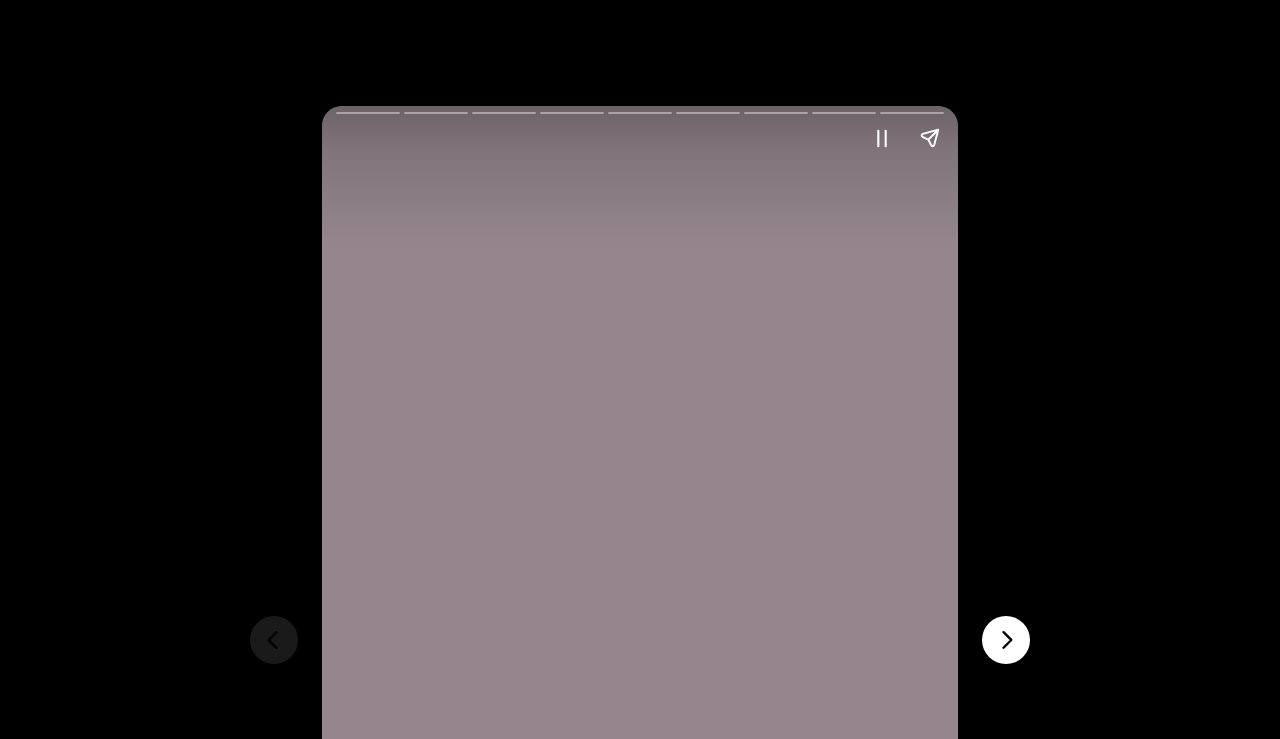Using the webpage screenshot, find the UI element described by aria-label="Next page". Provide the bounding box coordinates in the format (top-left x, top-left y, bottom-right x, bottom-right y), ensuring all values are floating point numbers between 0 and 1.

[0.767, 0.834, 0.805, 0.899]